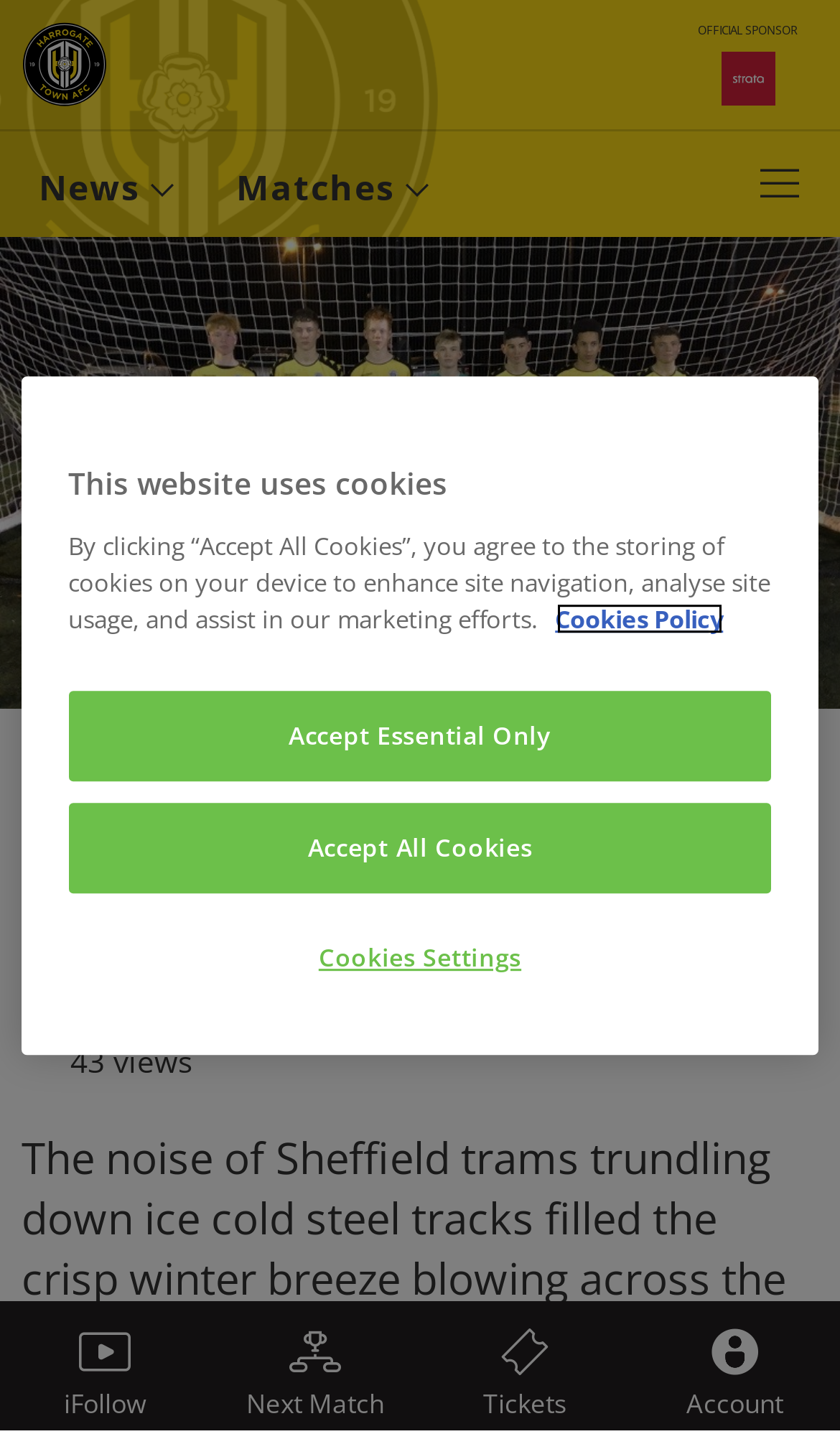How many links are in the main navigation?
Refer to the screenshot and respond with a concise word or phrase.

4